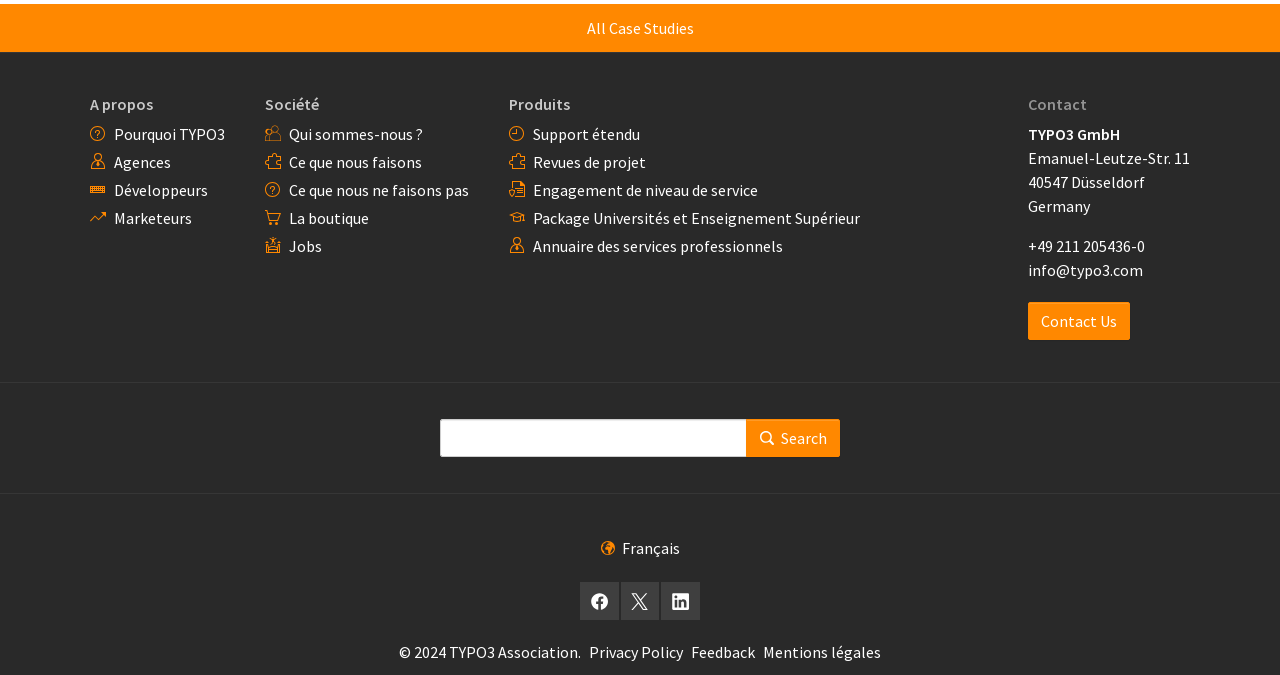Give a short answer using one word or phrase for the question:
How many social media platforms are linked?

3